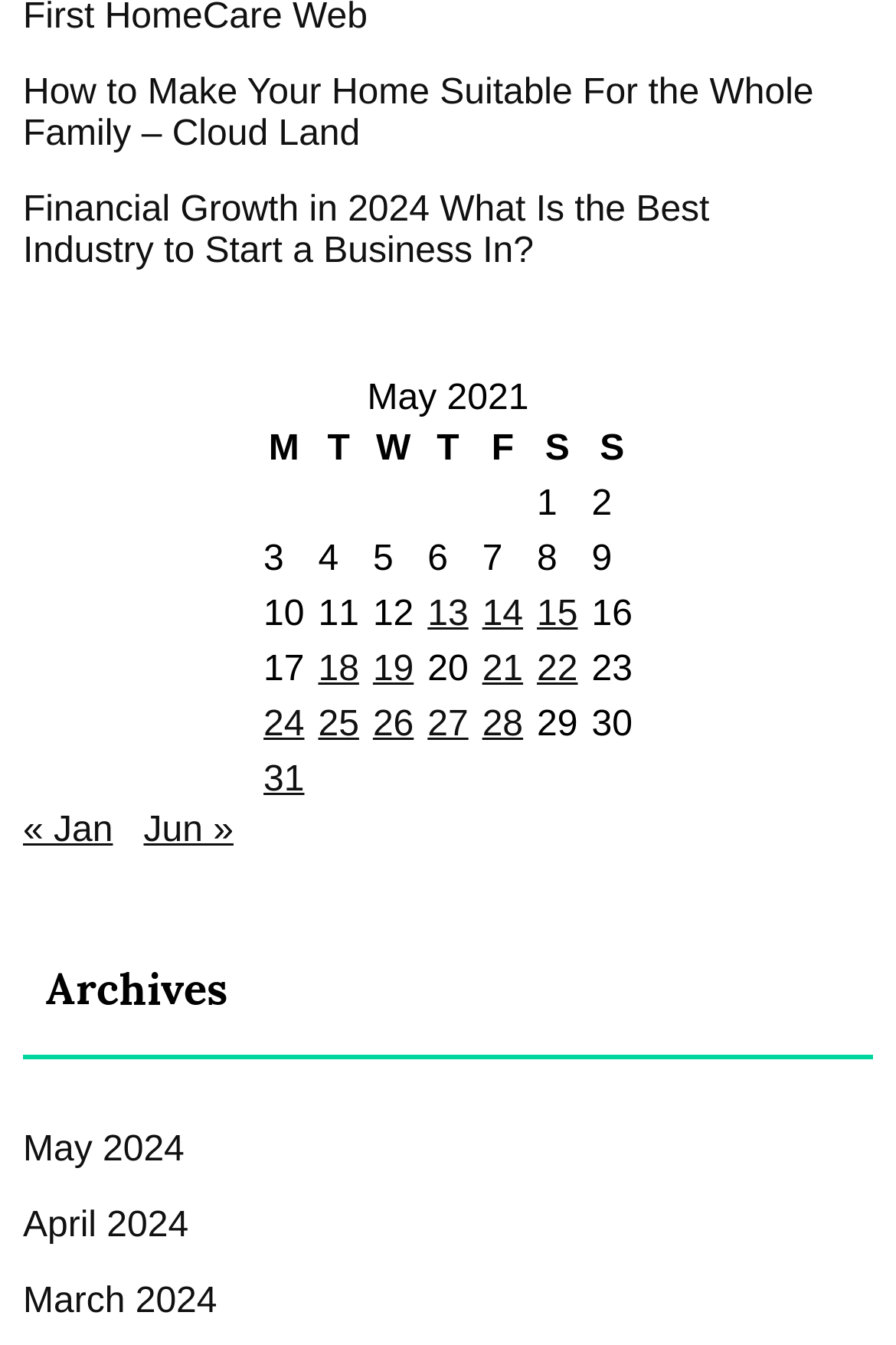Use the details in the image to answer the question thoroughly: 
What is the month displayed in the table?

The table has a caption 'May 2021', which indicates the month displayed in the table.